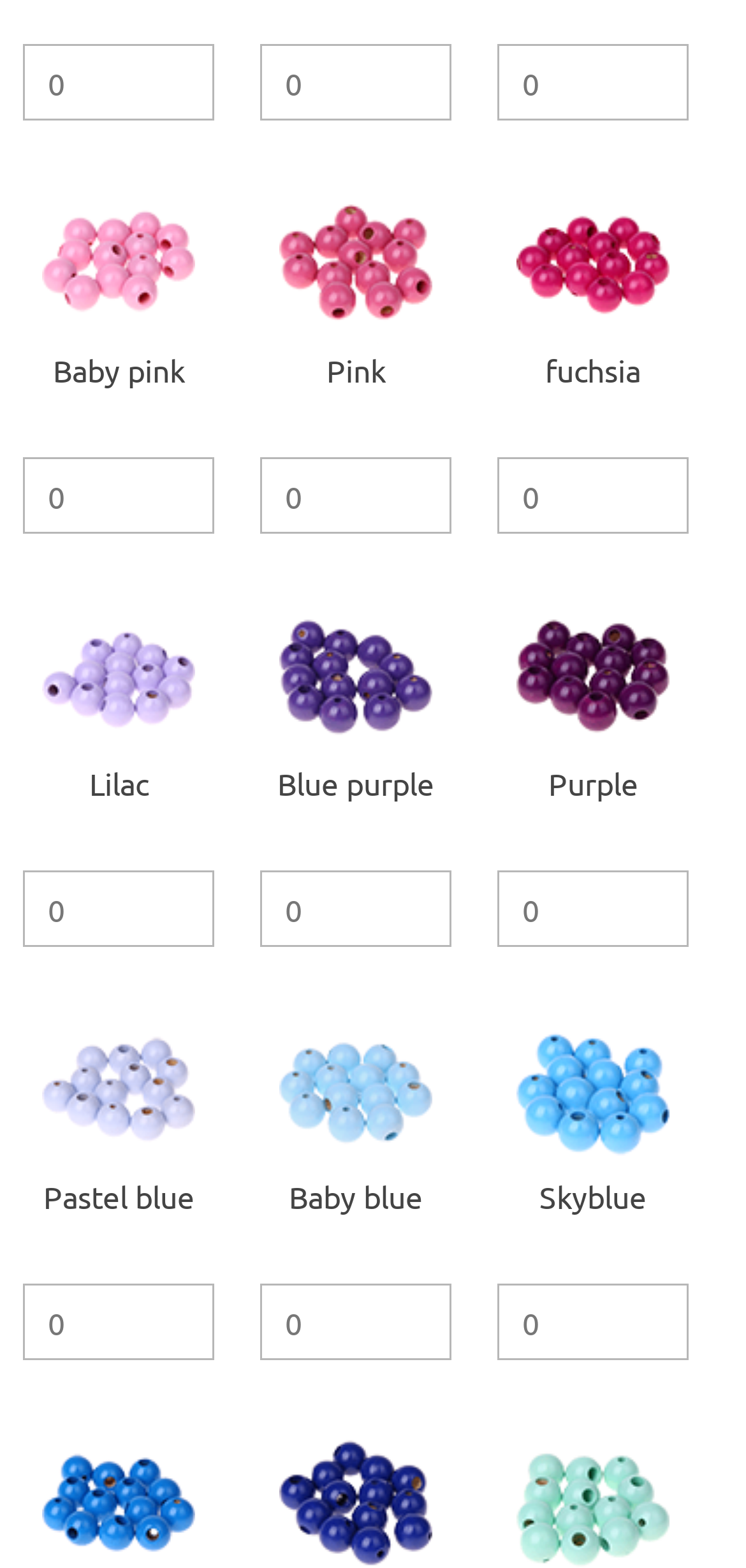Extract the bounding box coordinates of the UI element described: "parent_node: Pastel blue name="products_id[4758:f11e1f80ea38cb4a2afd94c1edb7233a]" placeholder="0"". Provide the coordinates in the format [left, top, right, bottom] with values ranging from 0 to 1.

[0.031, 0.819, 0.287, 0.868]